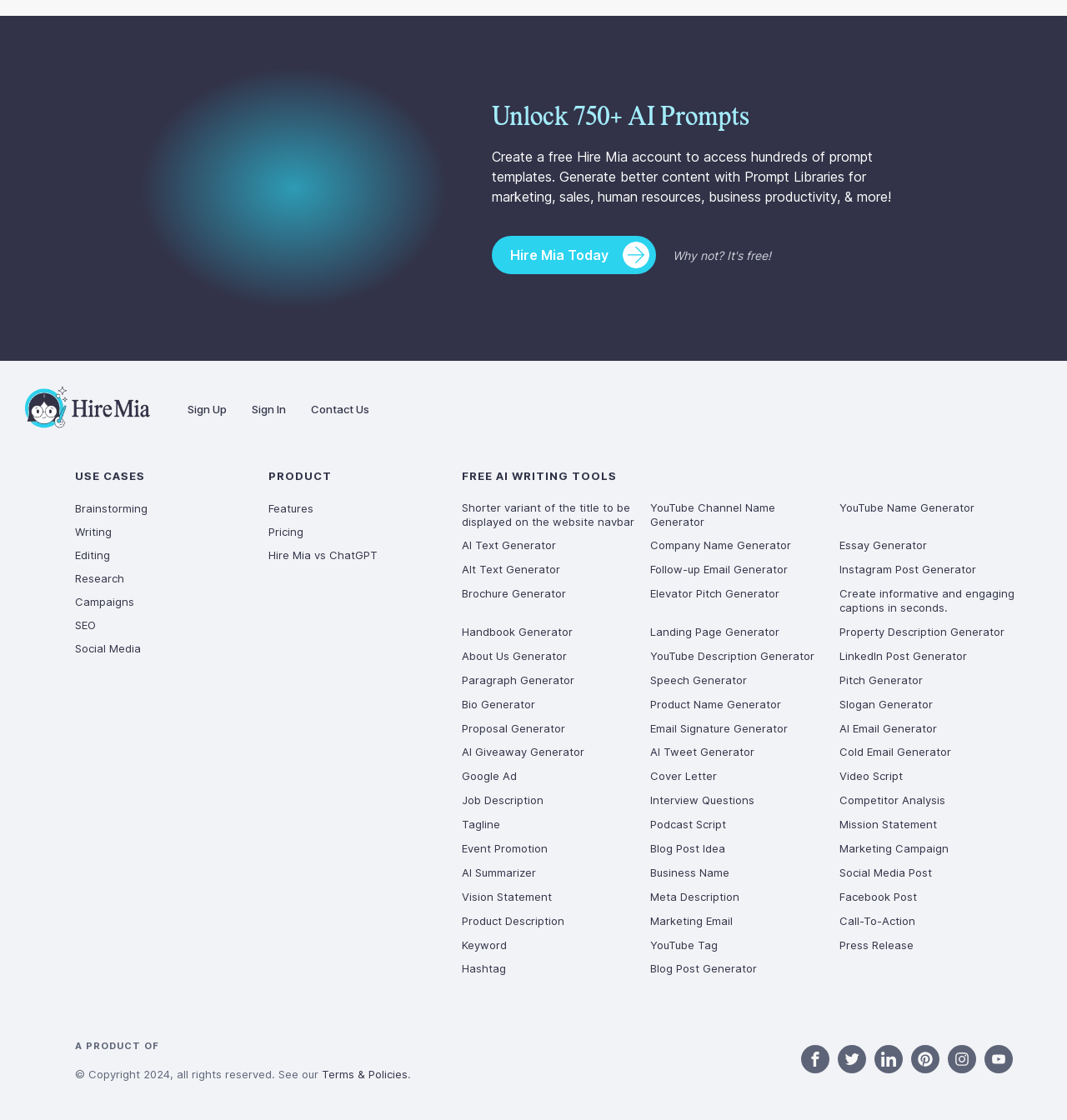Please give the bounding box coordinates of the area that should be clicked to fulfill the following instruction: "Generate a company name". The coordinates should be in the format of four float numbers from 0 to 1, i.e., [left, top, right, bottom].

[0.61, 0.479, 0.742, 0.495]